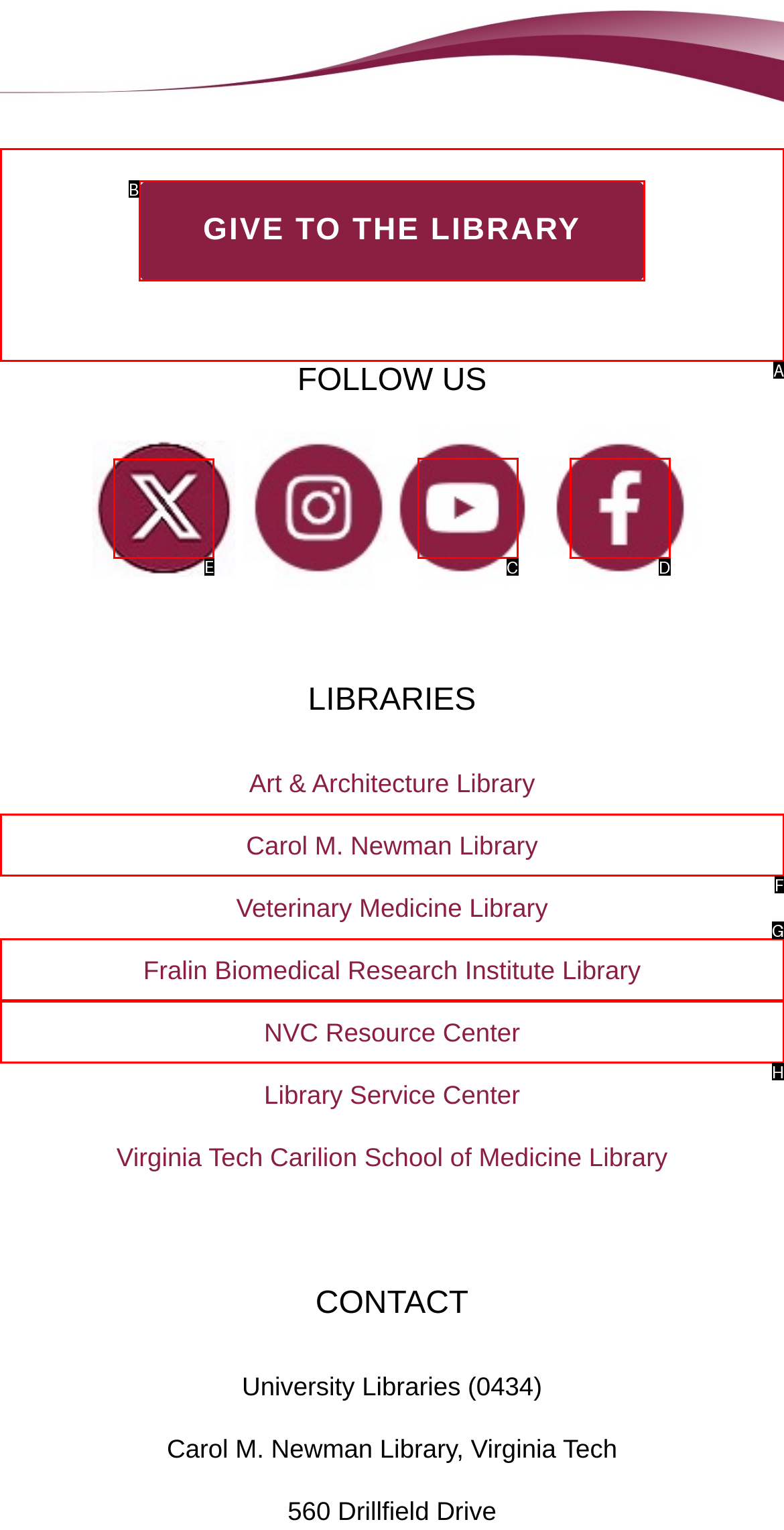Which option should be clicked to execute the task: Follow on Twitter?
Reply with the letter of the chosen option.

E